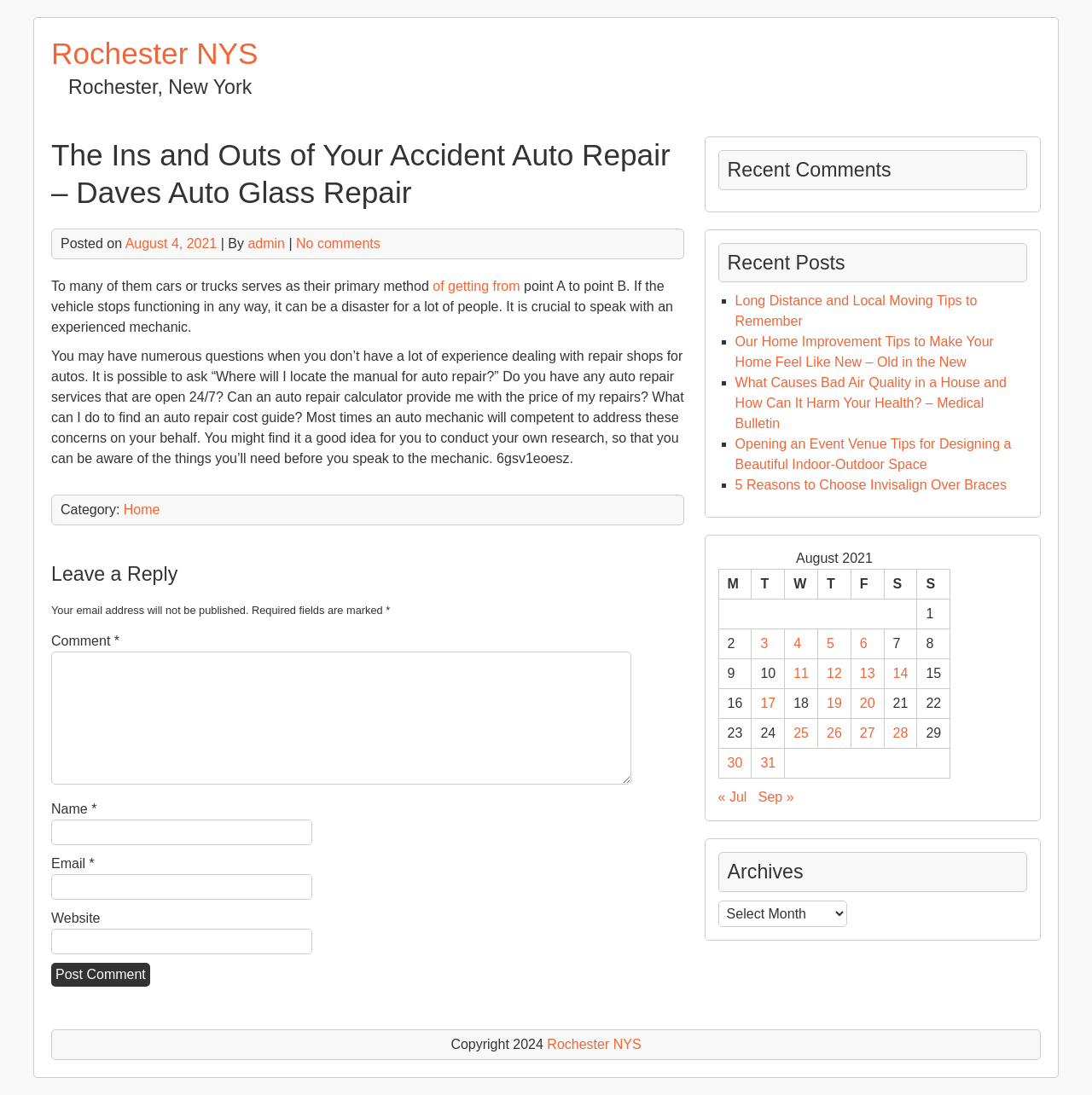Locate the bounding box coordinates of the UI element described by: "Home". The bounding box coordinates should consist of four float numbers between 0 and 1, i.e., [left, top, right, bottom].

[0.113, 0.459, 0.146, 0.472]